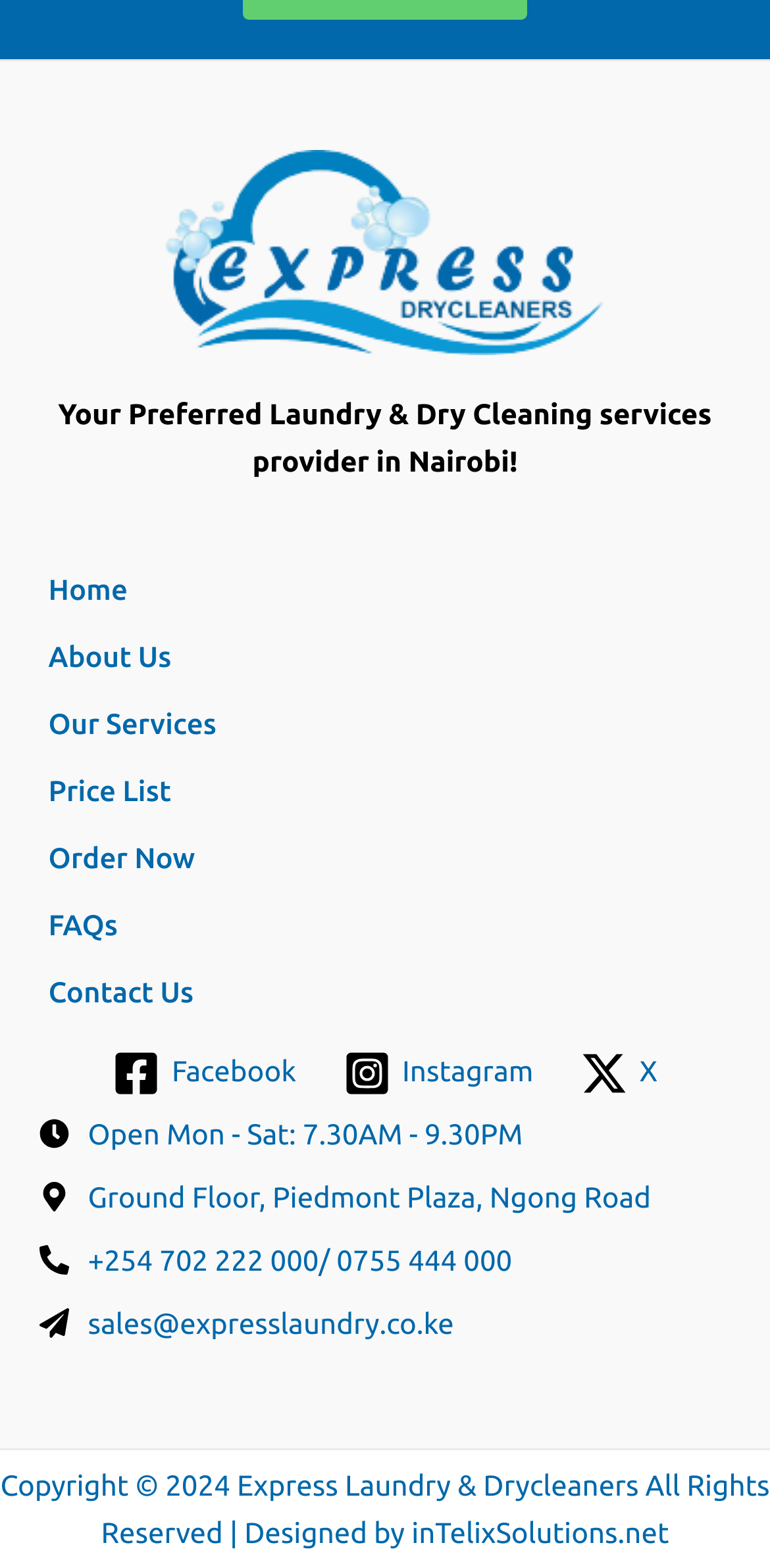Locate the bounding box coordinates of the element that should be clicked to fulfill the instruction: "Go to Home".

None